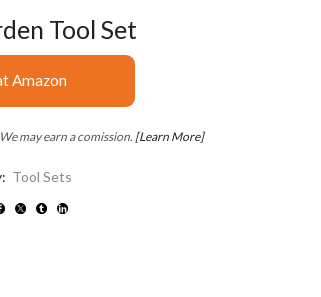Can you look at the image and give a comprehensive answer to the question:
What is the function of the social sharing icons?

The social sharing icons are provided below the product title, allowing users to easily share the product on various platforms, which enhances the visibility and accessibility of the product, making it easier for potential buyers to discover and purchase the product.